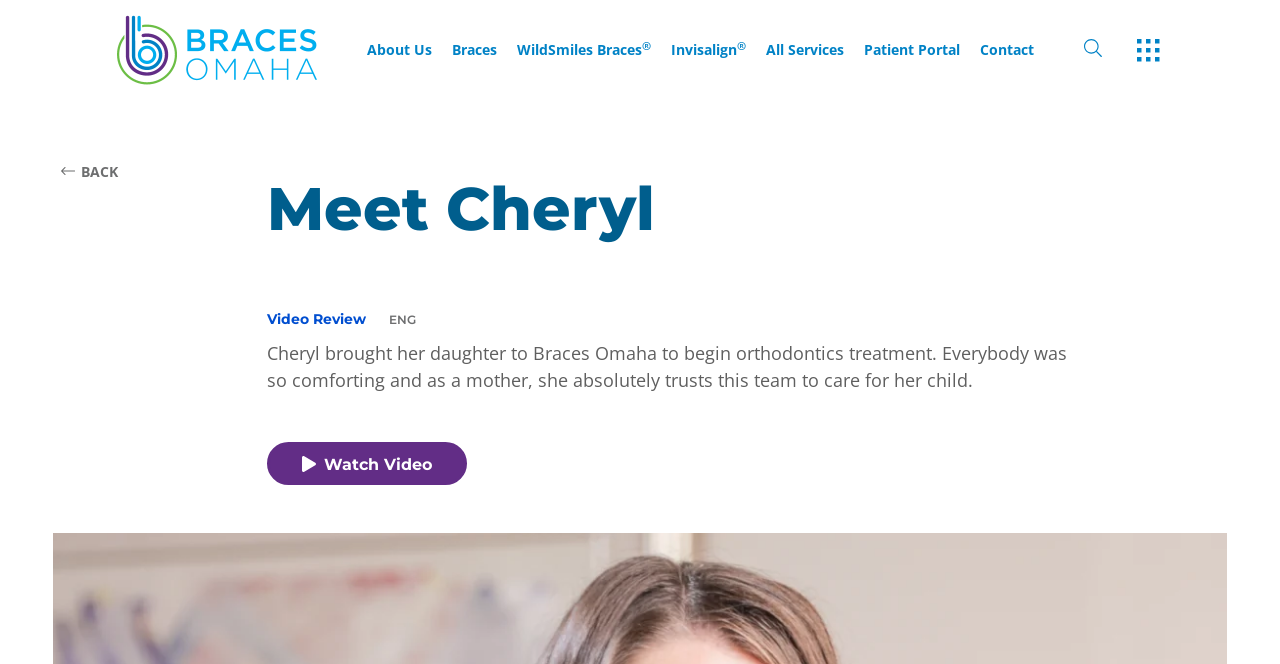Provide a short answer using a single word or phrase for the following question: 
What is the name of the mother in the video review?

Cheryl